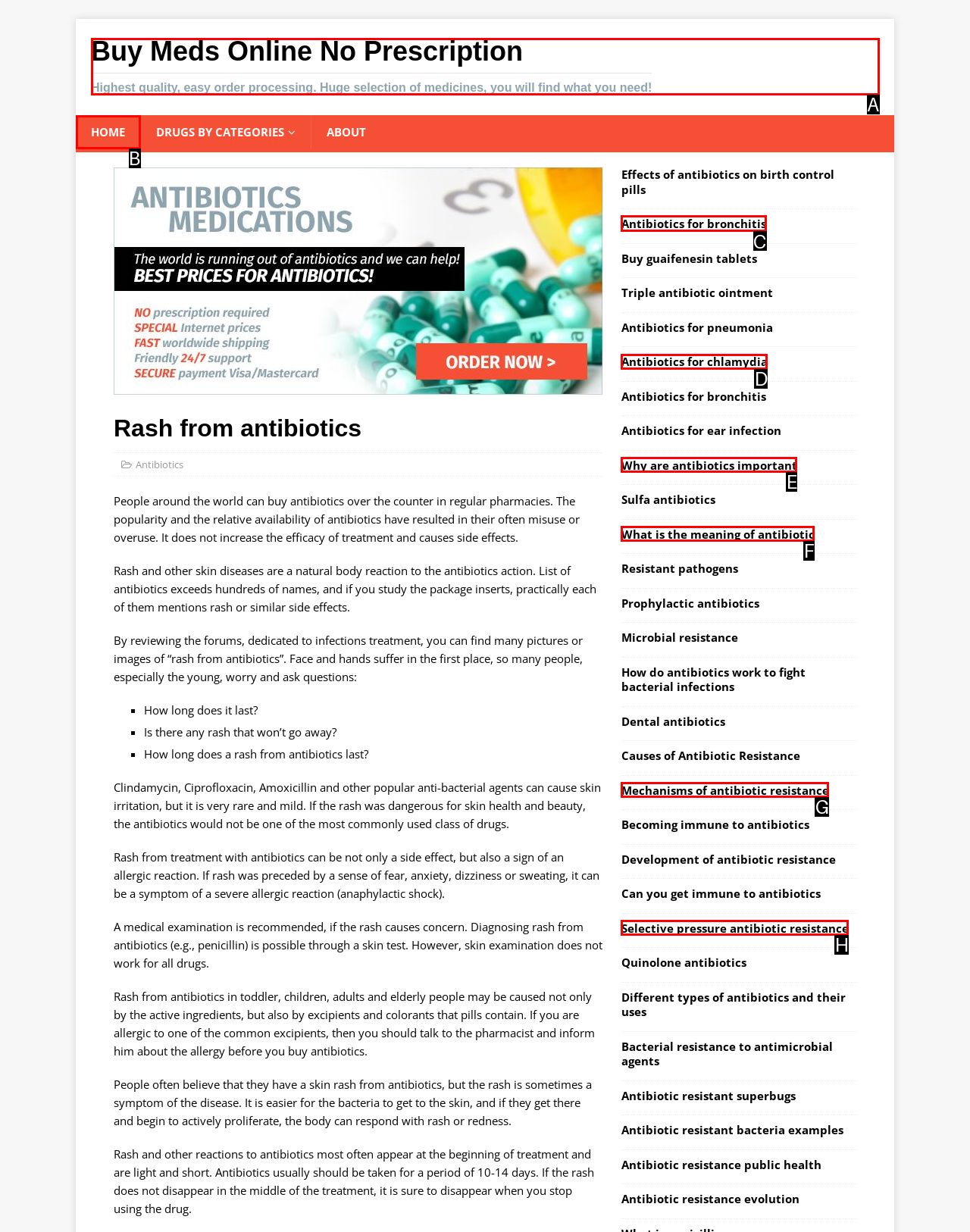From the options shown in the screenshot, tell me which lettered element I need to click to complete the task: Explore 'Antibiotics for bronchitis'.

C